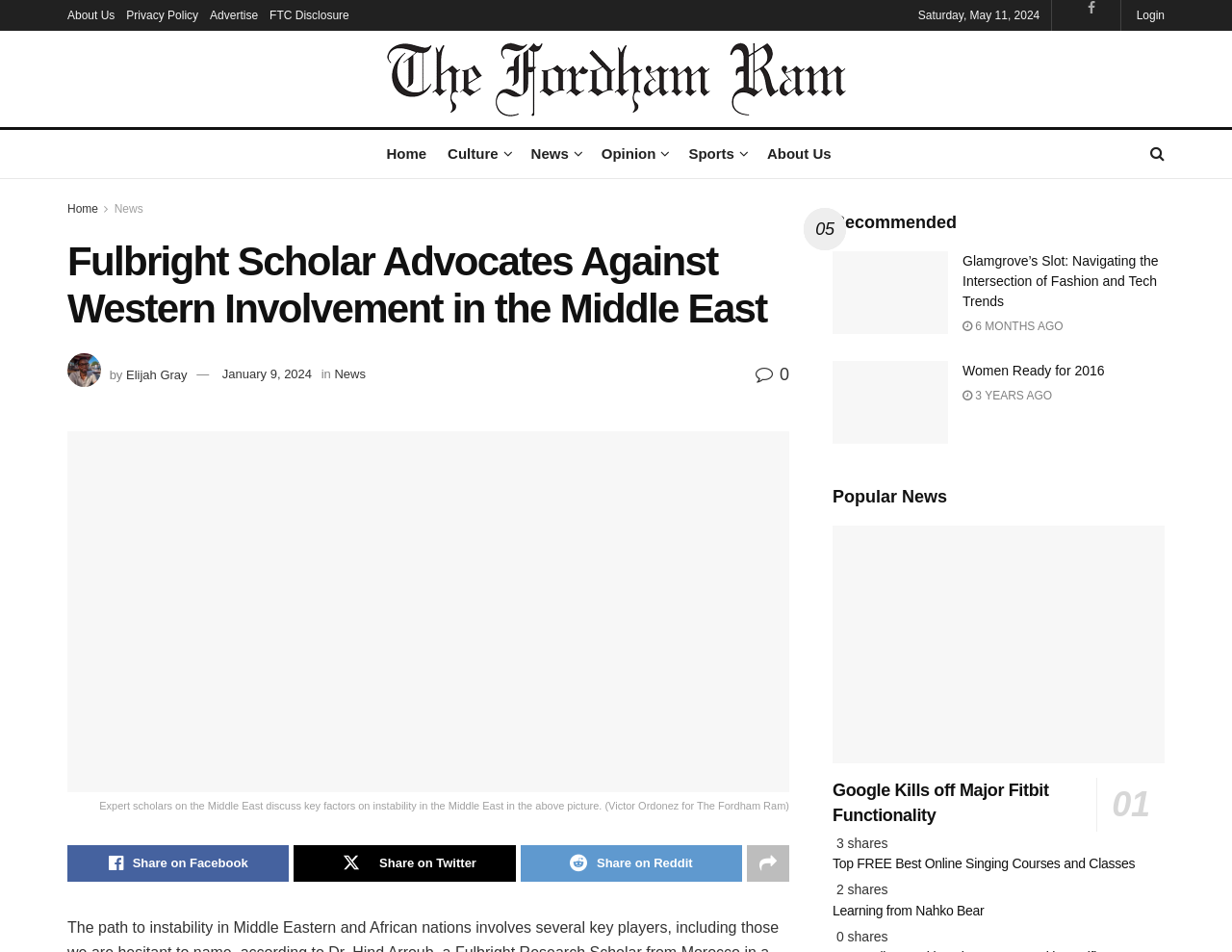Can you extract the primary headline text from the webpage?

Fulbright Scholar Advocates Against Western Involvement in the Middle East